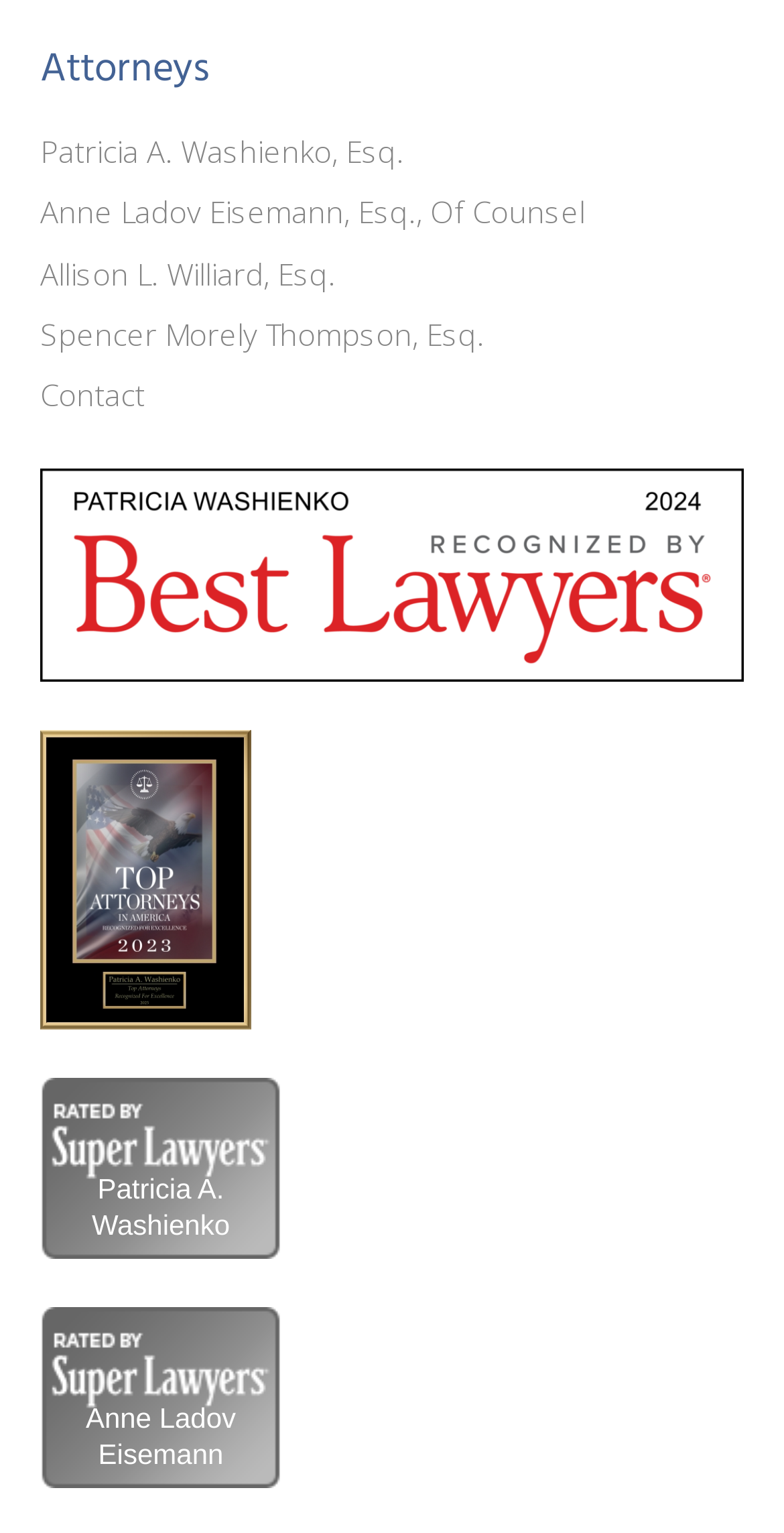Please identify the bounding box coordinates for the region that you need to click to follow this instruction: "Visit the official website of Super Lawyers".

[0.051, 0.703, 0.359, 0.73]